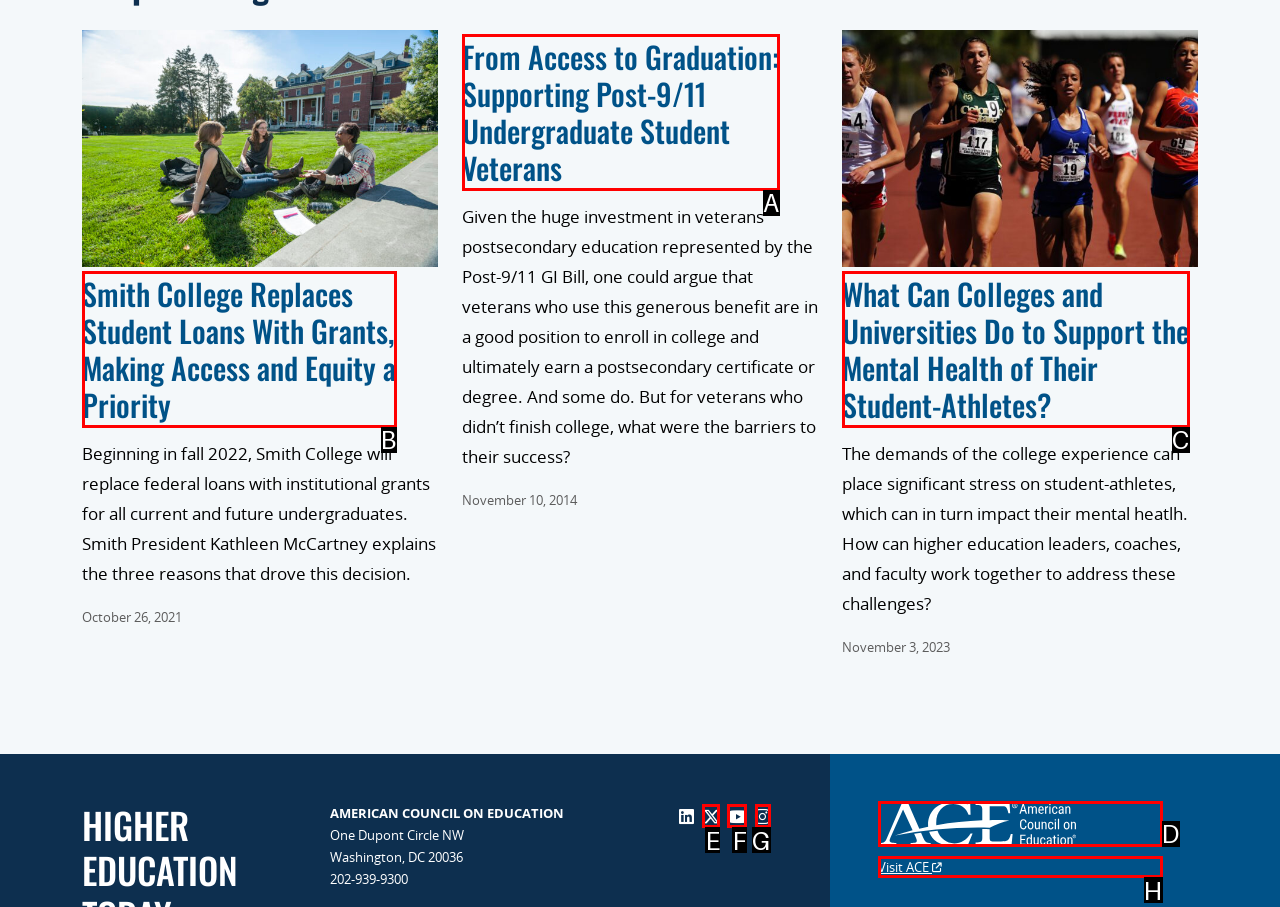Point out the HTML element I should click to achieve the following task: Visit ACE Provide the letter of the selected option from the choices.

H